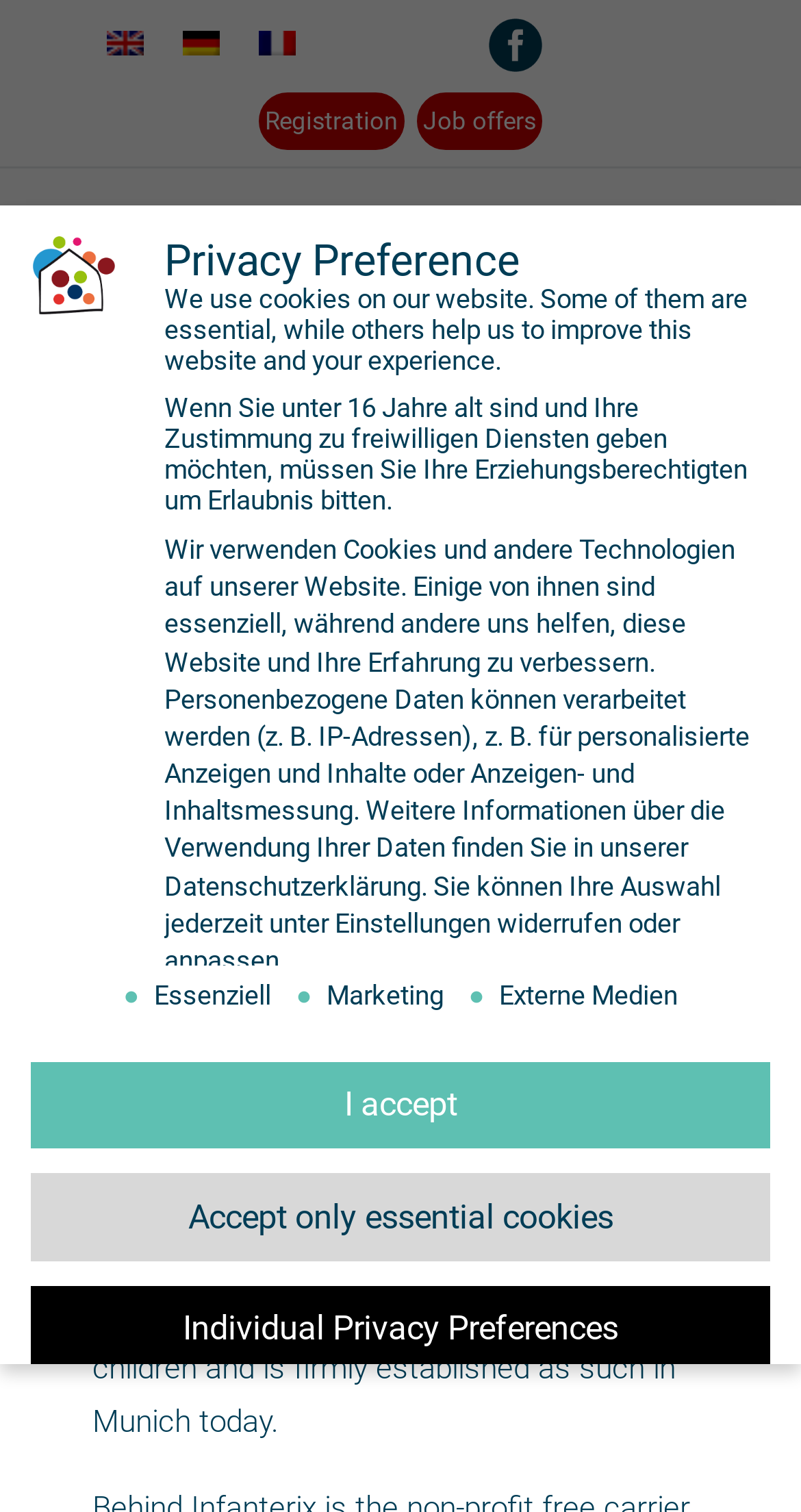How many links are there in the top section?
Based on the visual information, provide a detailed and comprehensive answer.

The top section of the webpage contains three links, which can be identified by their bounding box coordinates and OCR text. The links are arranged horizontally and have similar design elements, indicating that they are part of the same section.